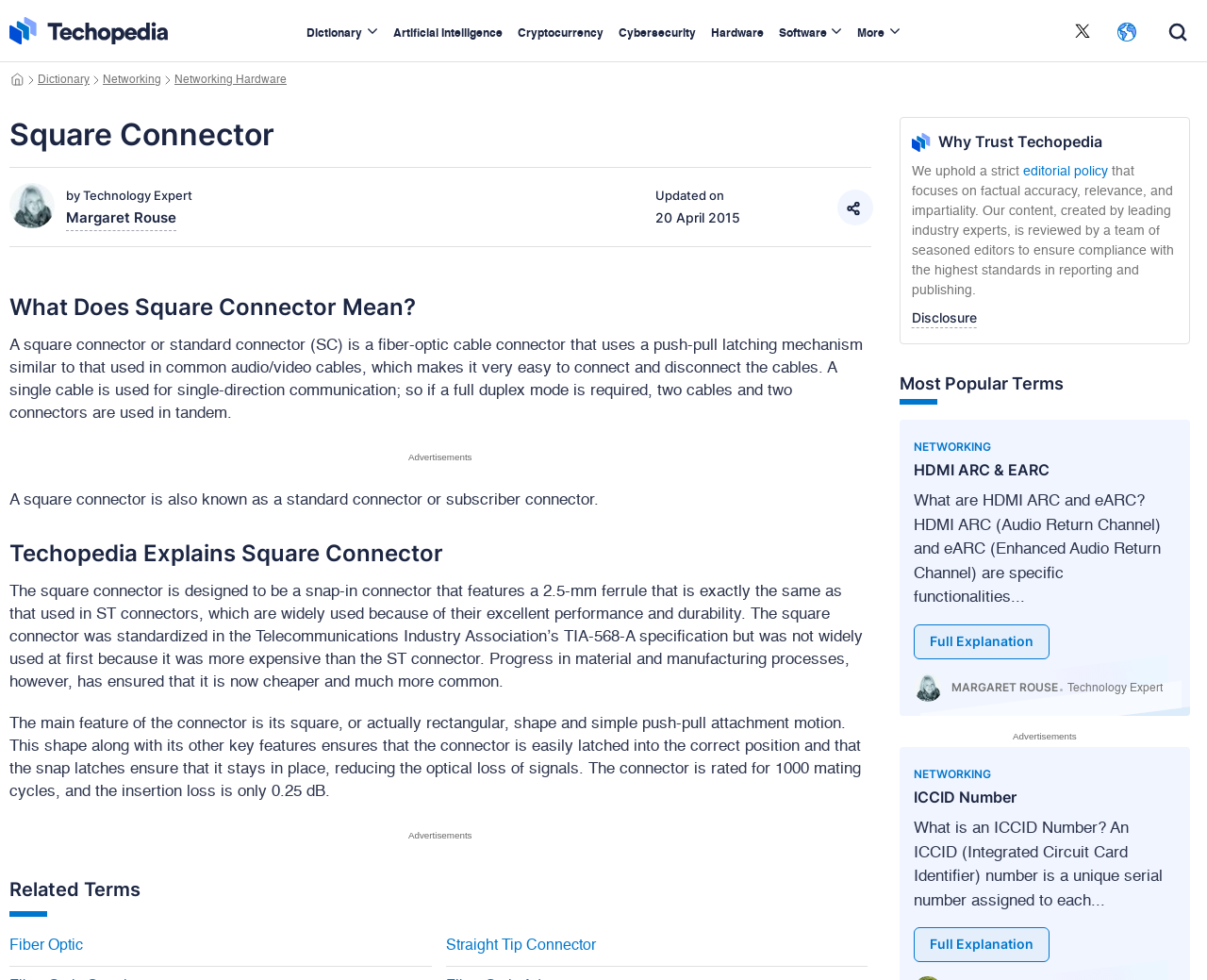Based on the image, provide a detailed and complete answer to the question: 
What is a square connector?

Based on the webpage content, a square connector is a type of fiber-optic cable connector that uses a push-pull latching mechanism, making it easy to connect and disconnect cables.